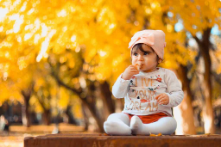Provide a one-word or brief phrase answer to the question:
What season is depicted in the image?

Autumn